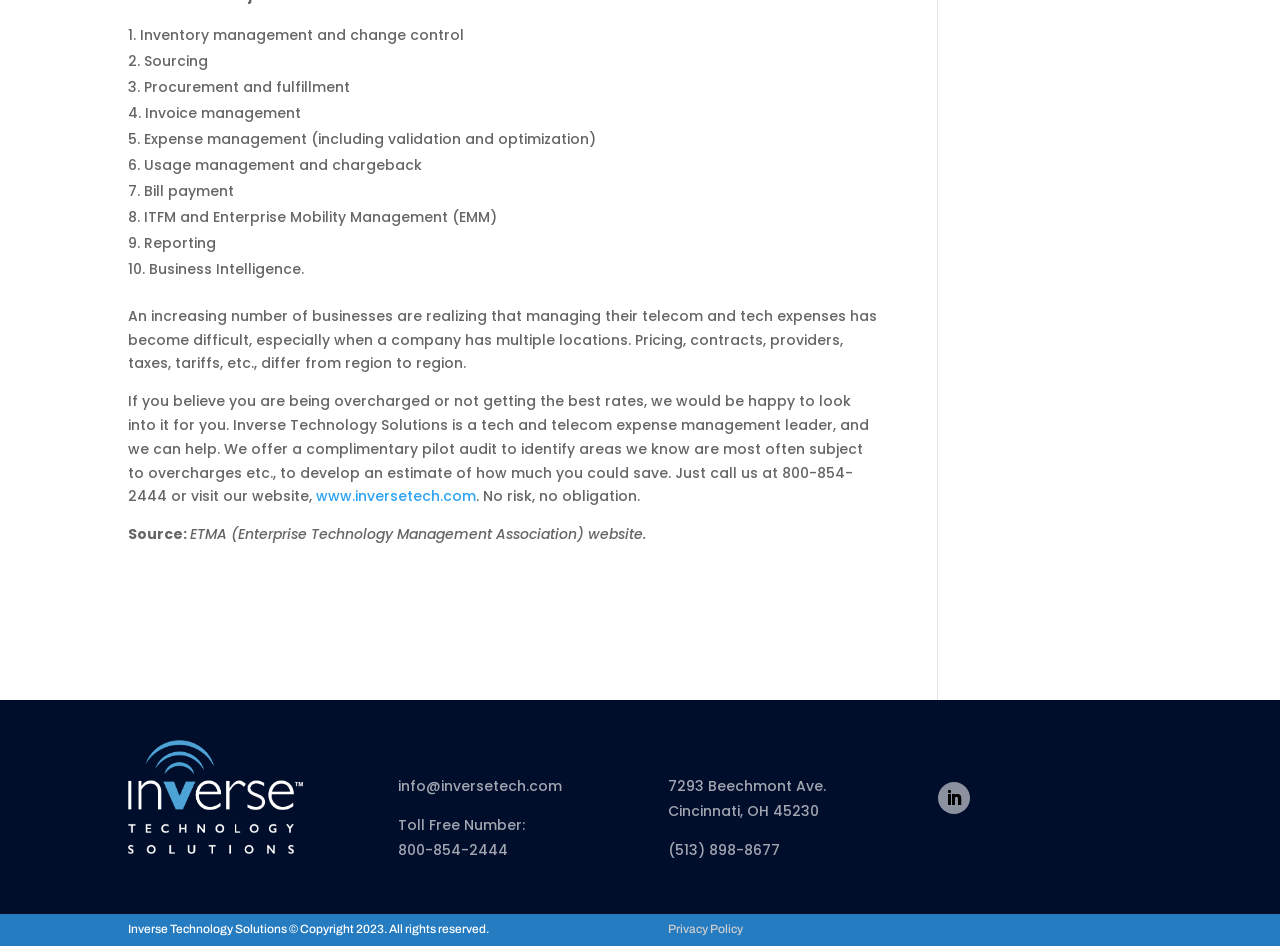Please respond to the question using a single word or phrase:
What is the address of Inverse Technology Solutions?

7293 Beechmont Ave, Cincinnati, OH 45230